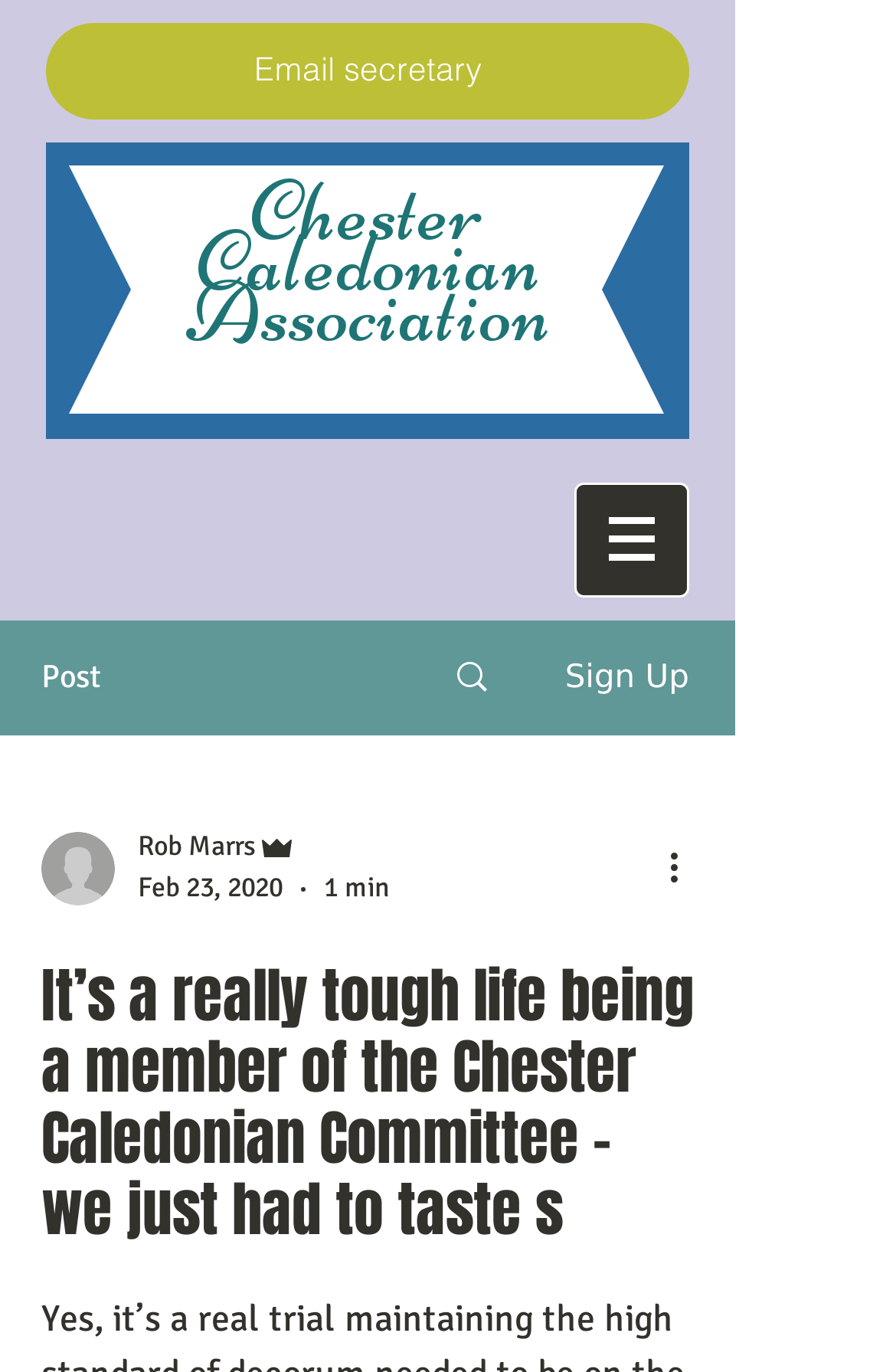Using the information in the image, give a detailed answer to the following question: What is the category of the post?

I couldn't find any information about the category of the post on the current webpage, so I answered 'None'.